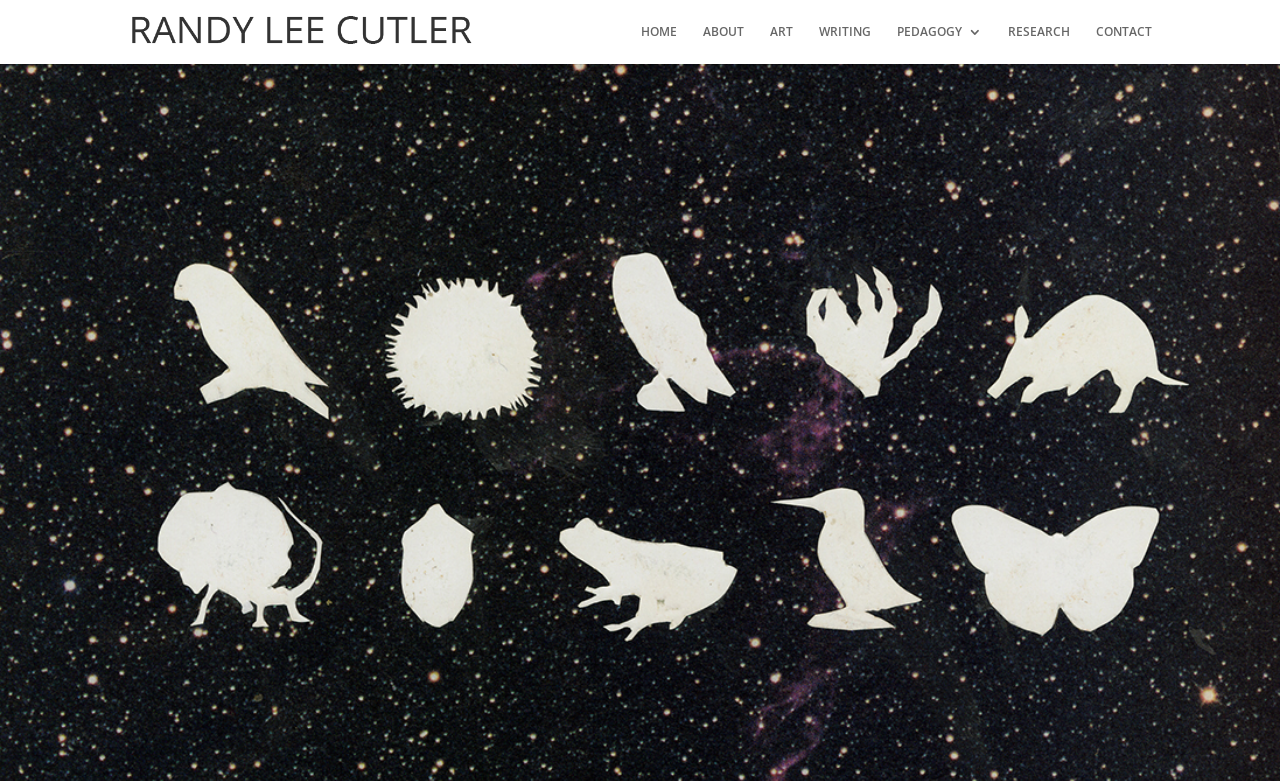How many navigation links are on the top of the webpage?
Provide a concise answer using a single word or phrase based on the image.

6